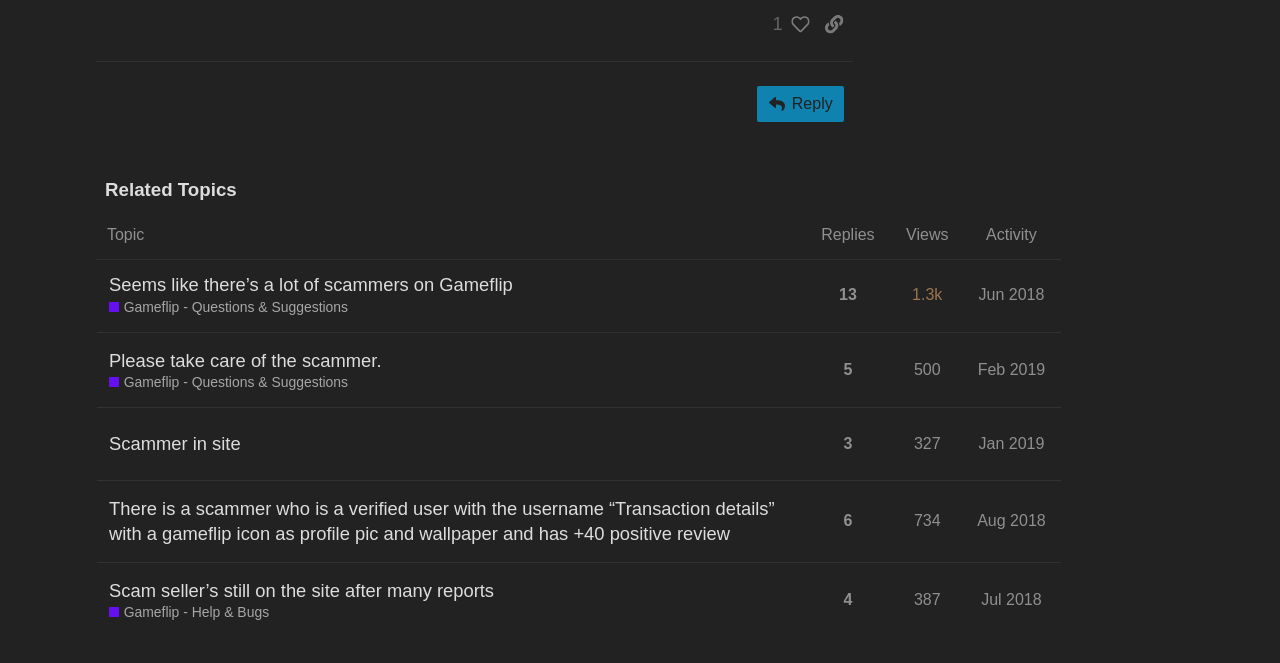In which month was the fifth topic posted?
Please give a well-detailed answer to the question.

I found the answer by examining the fifth row in the table under the 'Related Topics' heading, where it displays the posting date as 'Jul 2018'.